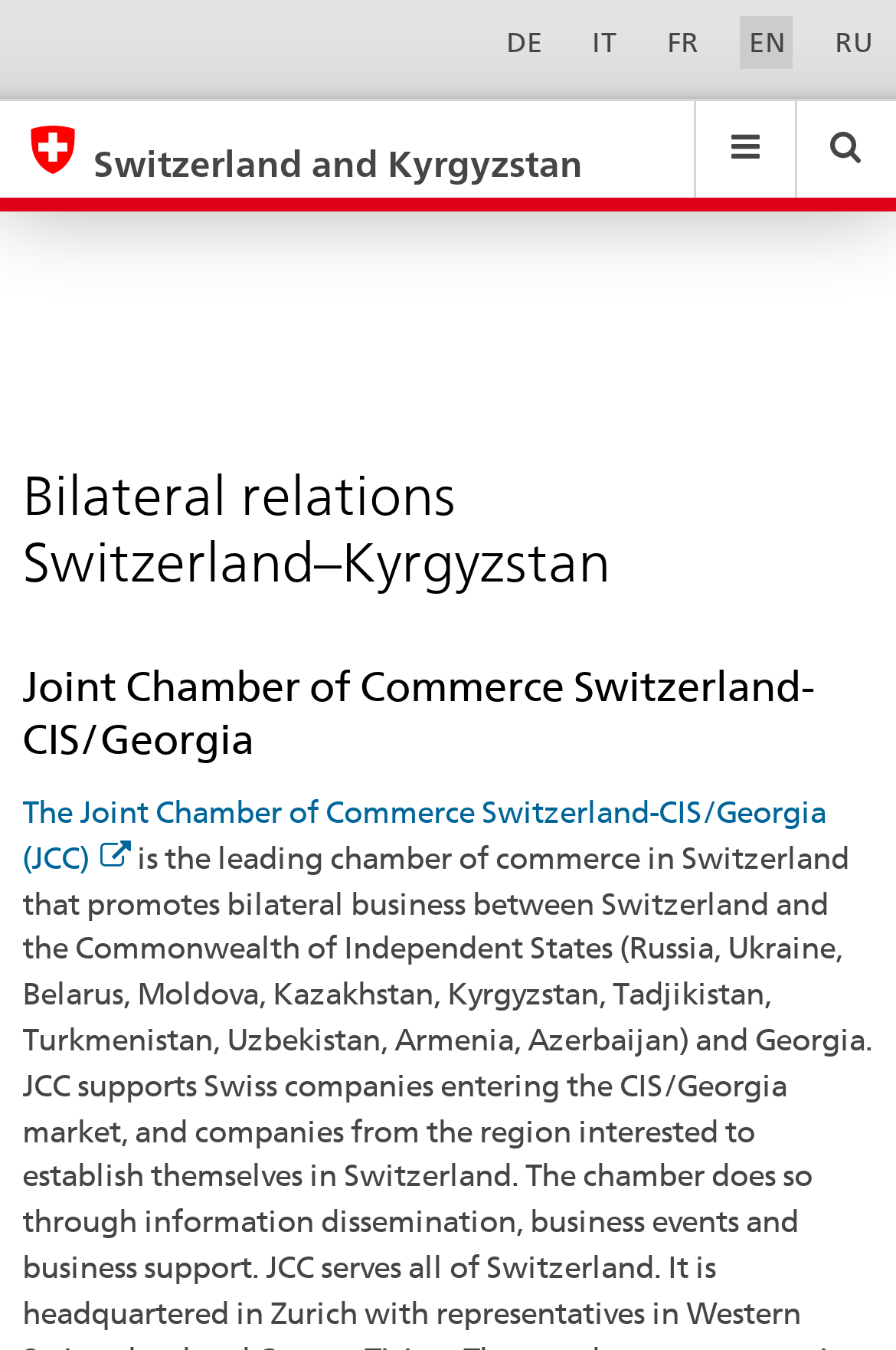Identify the first-level heading on the webpage and generate its text content.

Bilateral relations Switzerland–Kyrgyzstan